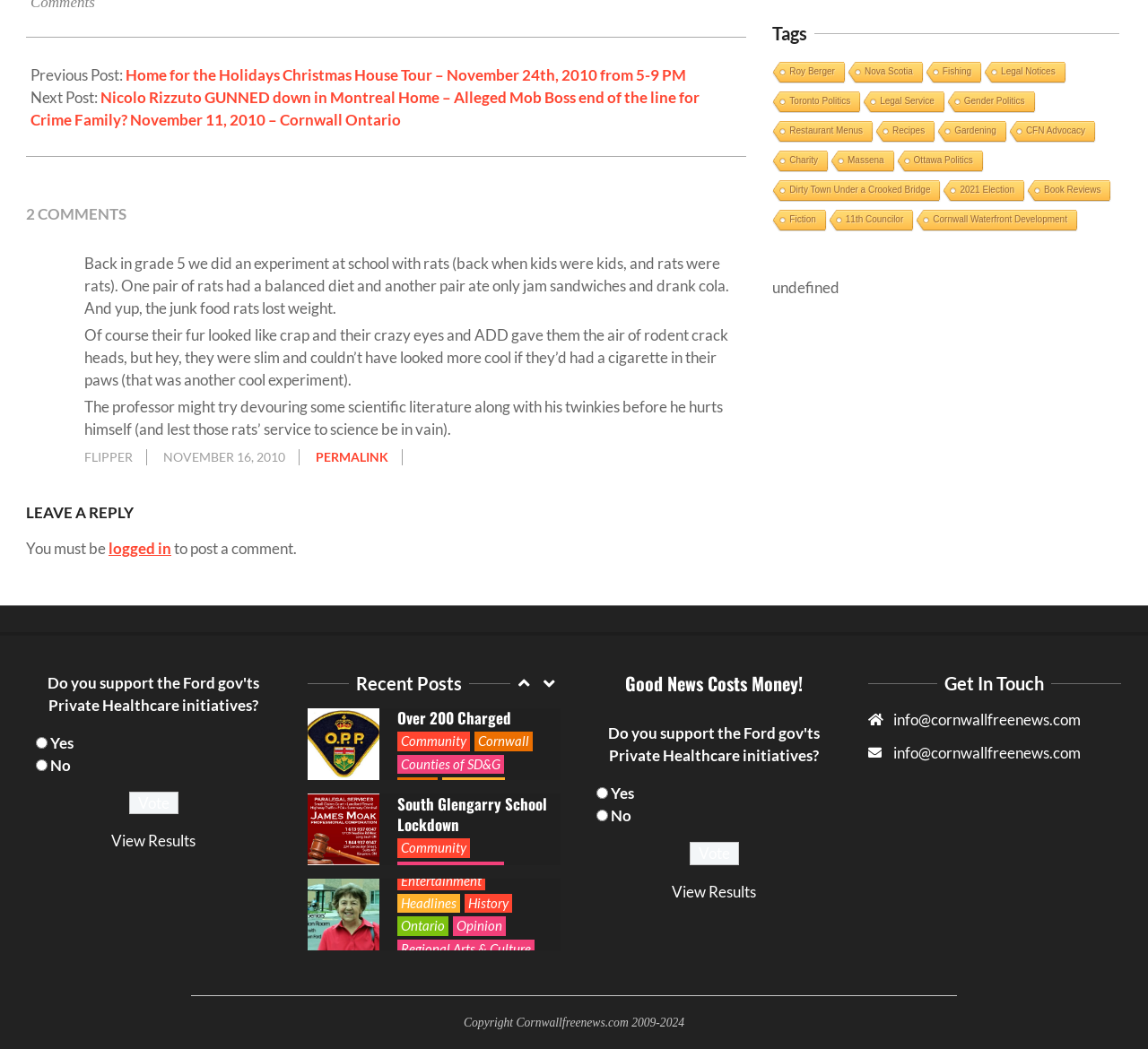Using the webpage screenshot, find the UI element described by CFN Advocacy. Provide the bounding box coordinates in the format (top-left x, top-left y, bottom-right x, bottom-right y), ensuring all values are floating point numbers between 0 and 1.

[0.877, 0.116, 0.953, 0.137]